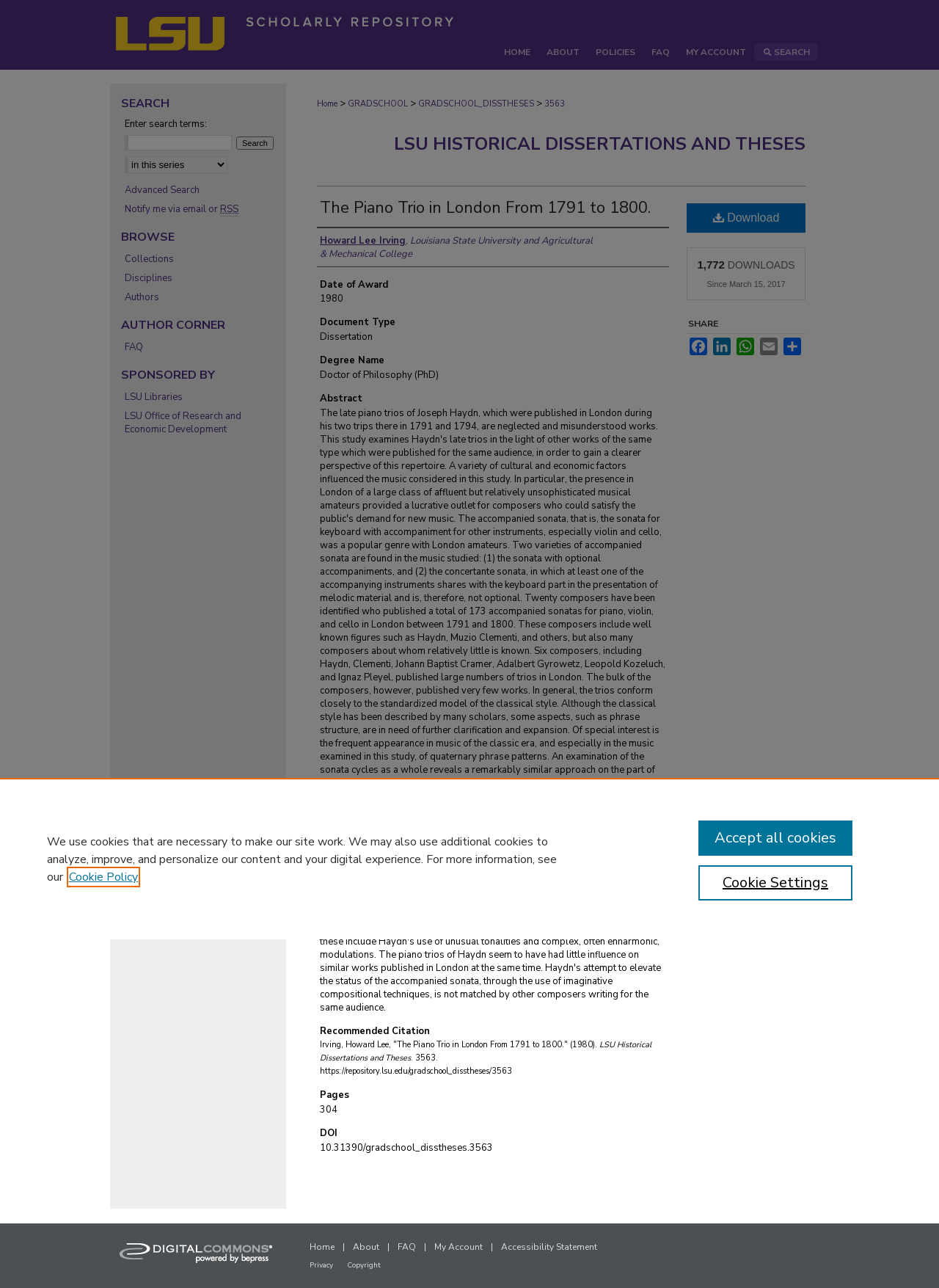What is the DOI of the dissertation?
Craft a detailed and extensive response to the question.

I found the DOI by looking at the static text element with the text '10.31390/gradschool_disstheses.3563' which is located in the section with the heading 'DOI'.